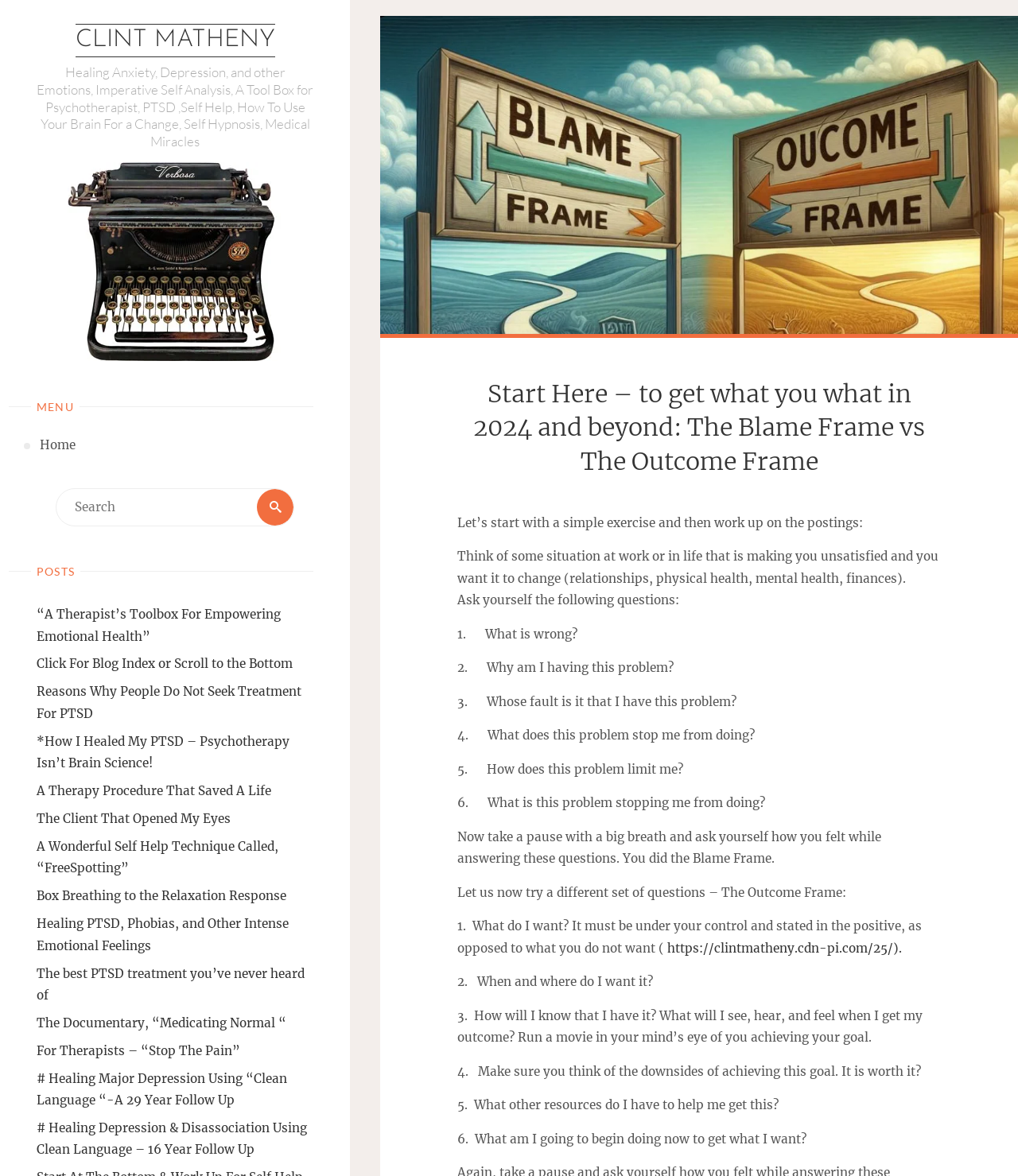How many questions are in the 'Blame Frame'?
Answer the question with a single word or phrase, referring to the image.

6